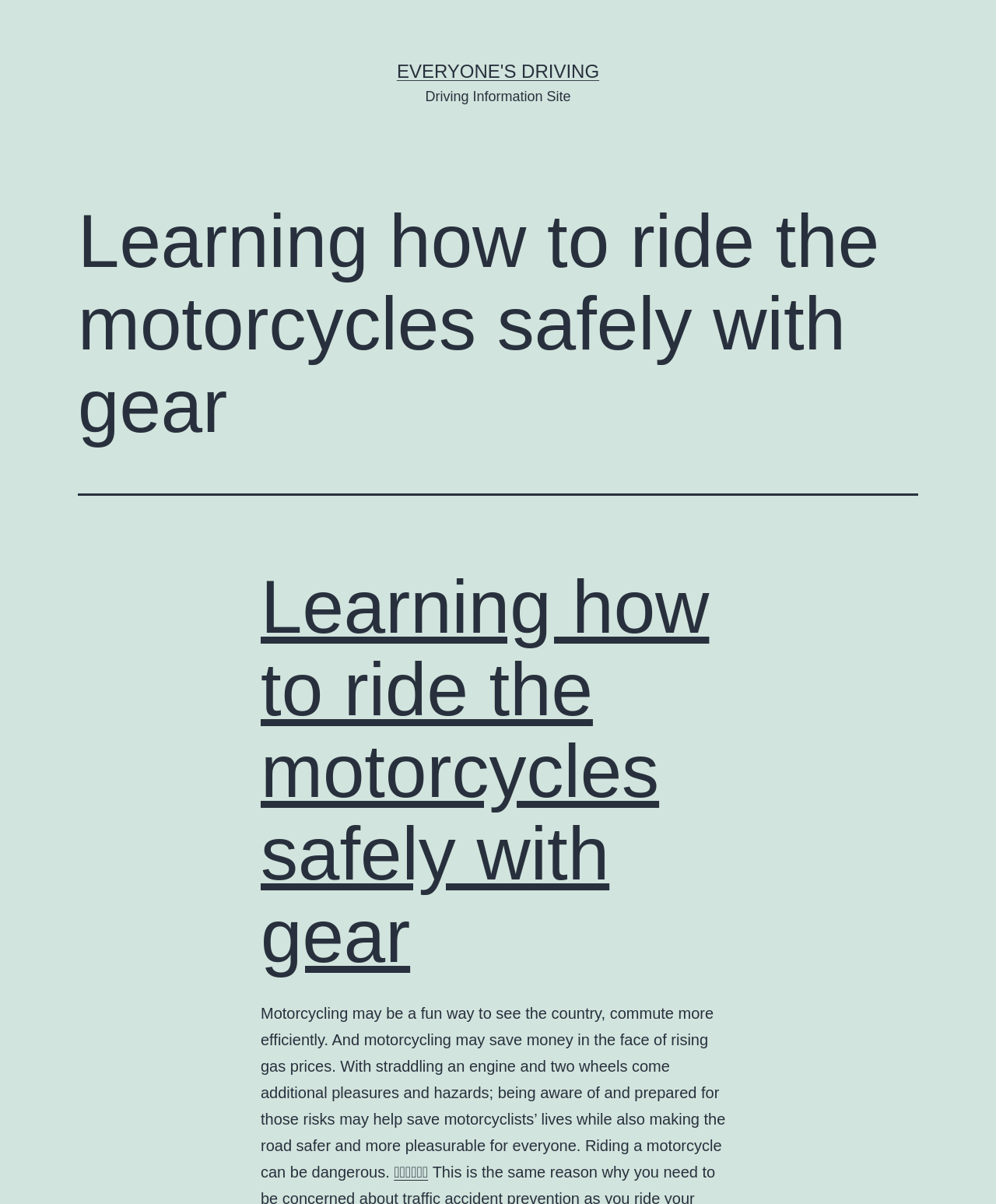Provide a comprehensive caption for the webpage.

The webpage is about learning how to ride motorcycles safely with gear. At the top, there is a link to "EVERYONE'S DRIVING" positioned slightly to the right of the center. Below it, there is a static text "Driving Information Site" that is centered. 

The main content of the webpage is divided into three sections. The first section is a header that spans almost the entire width of the page, with the title "Learning how to ride the motorcycles safely with gear" written in a large font. 

Below the header, there is a second section with the same title, but in a smaller font. This section is positioned slightly to the right of the center. 

The third section is a block of text that discusses the benefits and risks of motorcycling, including the importance of being aware of and prepared for the hazards. This text is positioned below the second section, and it spans about two-thirds of the page width. 

At the very bottom of the page, there is a link to "수원운전연수" positioned slightly to the right of the center.